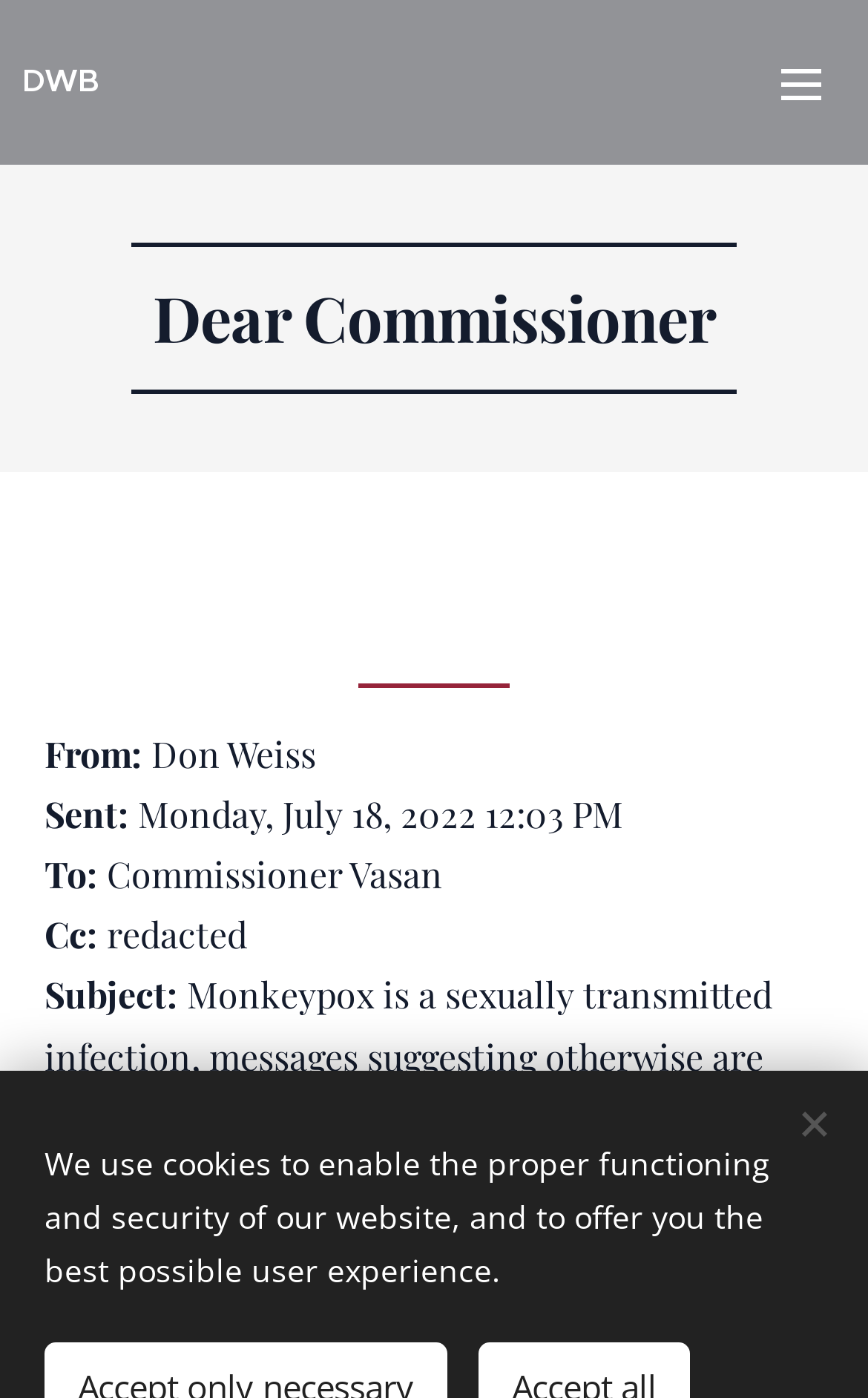What is the subject of the email?
Give a thorough and detailed response to the question.

I located the 'Subject:' label on the webpage and found the corresponding text, which is a lengthy sentence about monkeypox being a sexually transmitted infection.